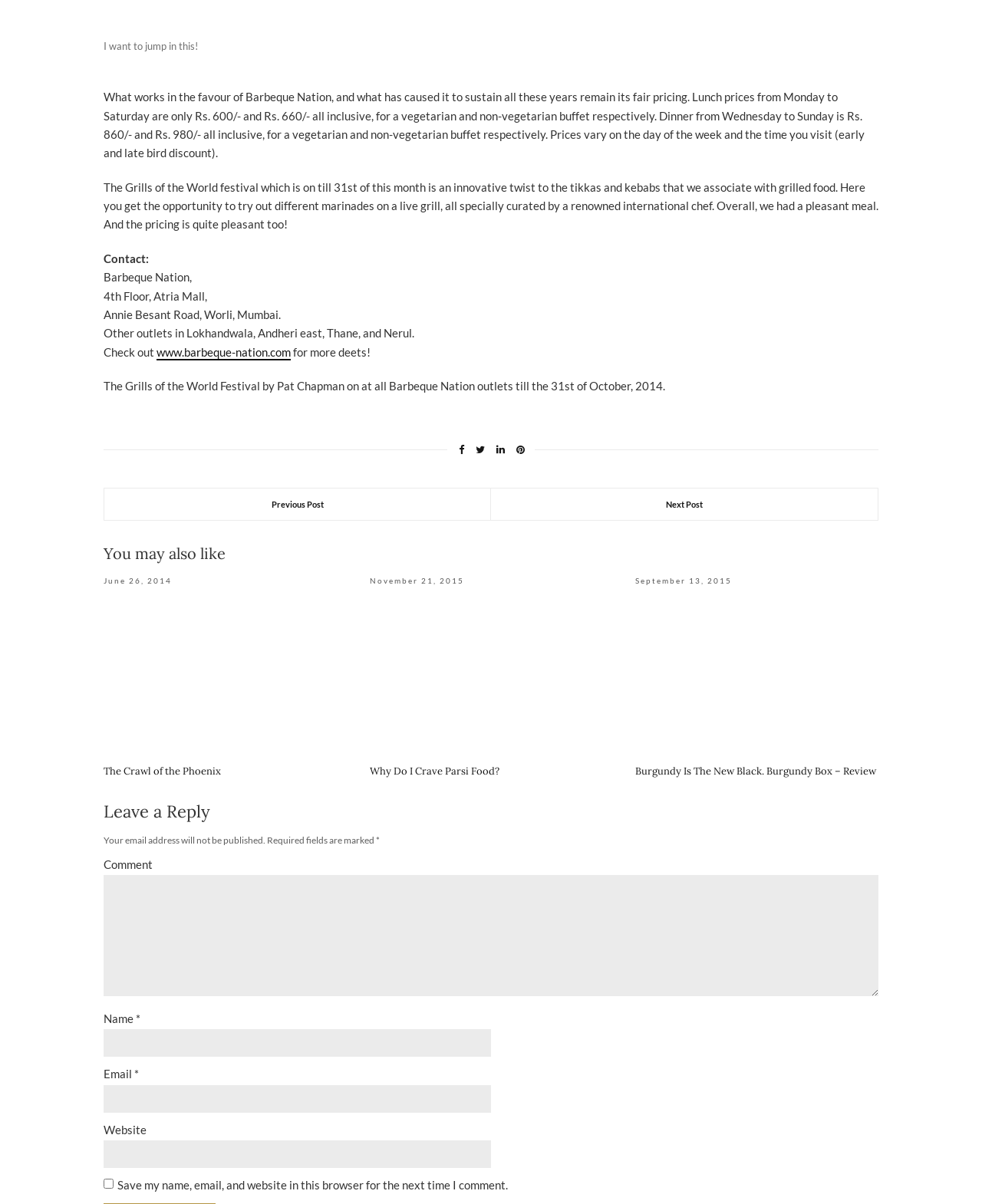Using the format (top-left x, top-left y, bottom-right x, bottom-right y), provide the bounding box coordinates for the described UI element. All values should be floating point numbers between 0 and 1: parent_node: Comment name="comment"

[0.105, 0.727, 0.895, 0.828]